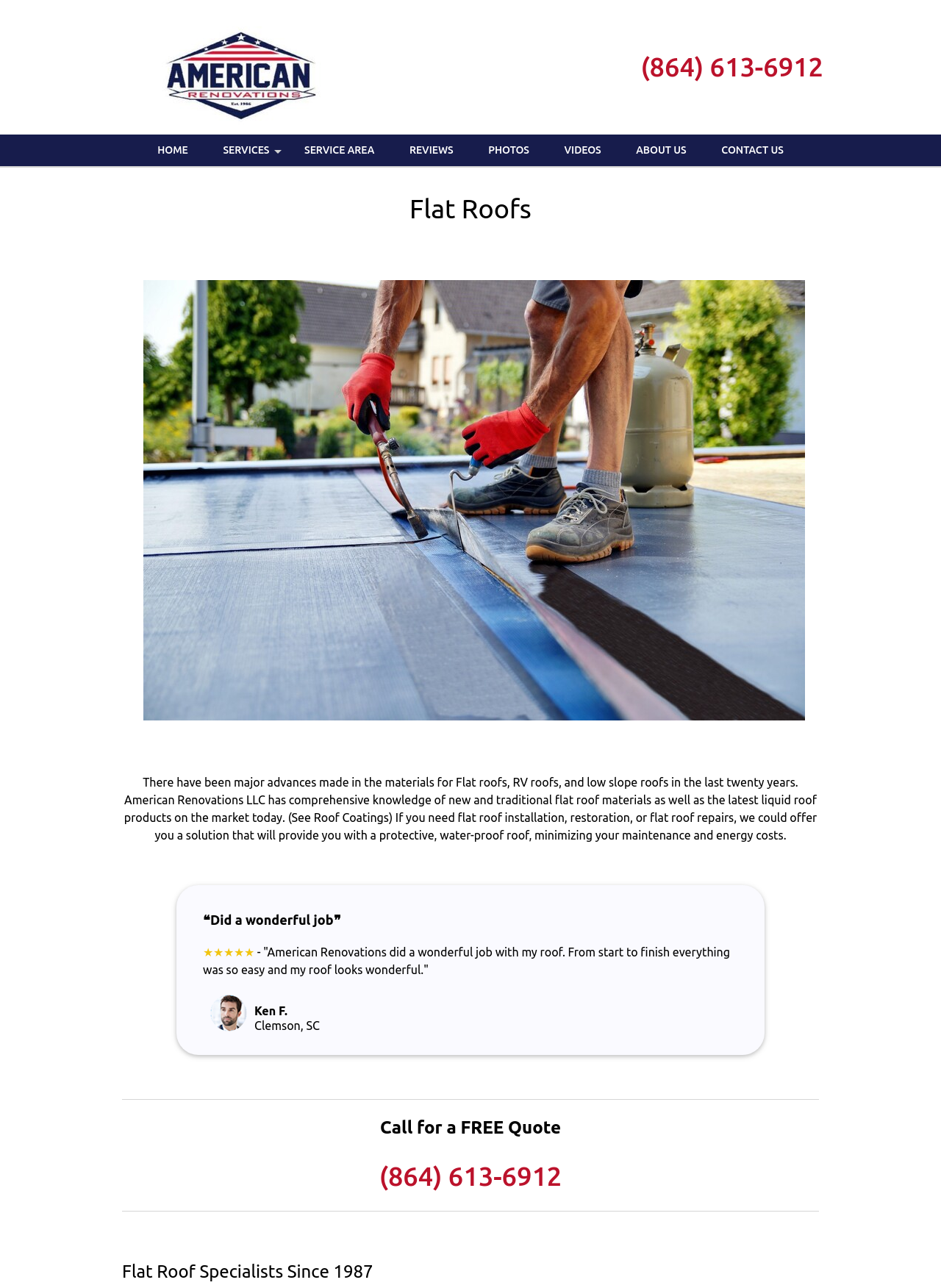Identify the bounding box coordinates of the specific part of the webpage to click to complete this instruction: "Learn more about 'Flat Roofs'".

[0.13, 0.15, 0.87, 0.174]